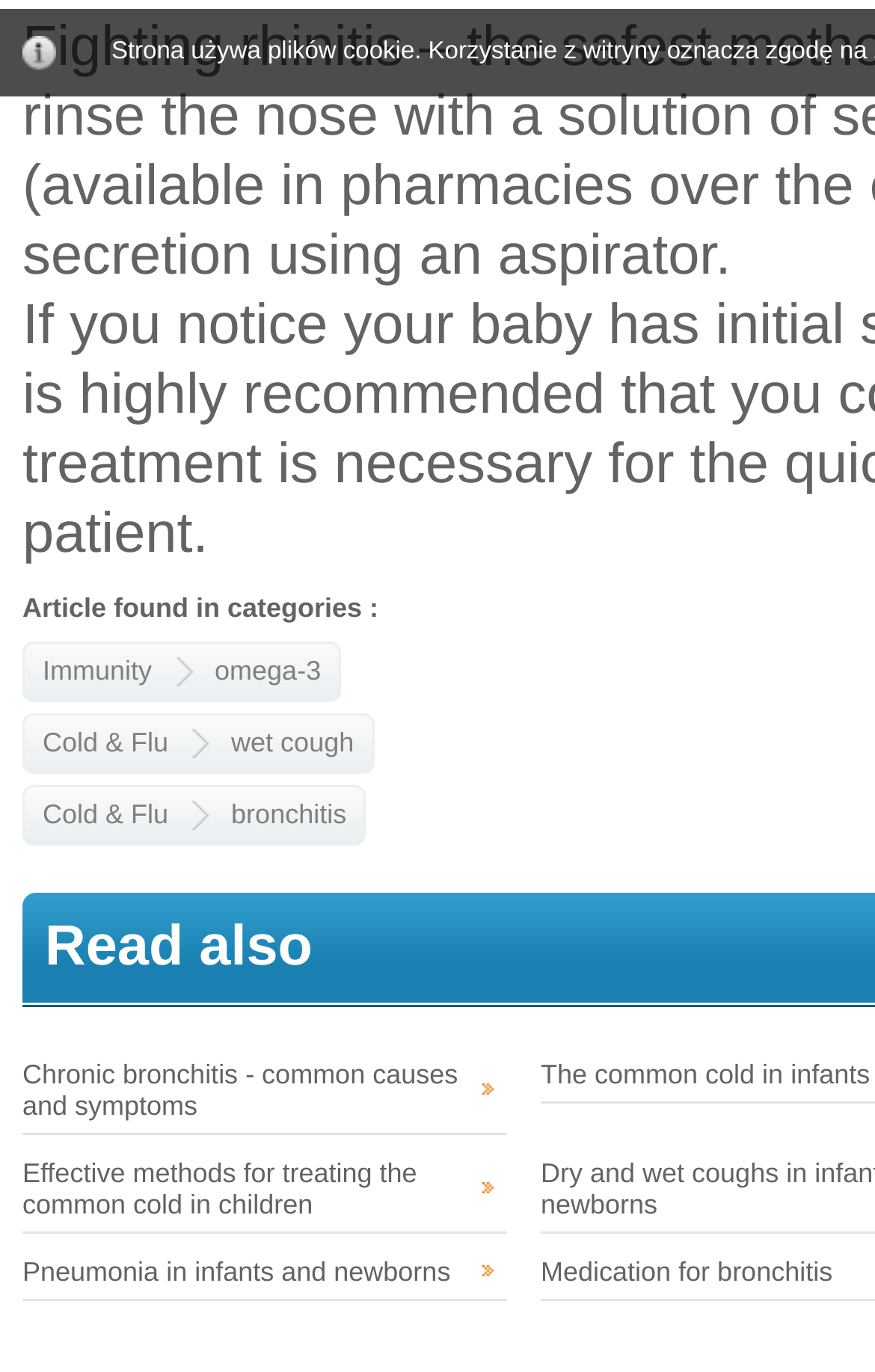Could you provide the bounding box coordinates for the portion of the screen to click to complete this instruction: "Click on the link to learn about Immunity"?

[0.049, 0.469, 0.174, 0.51]